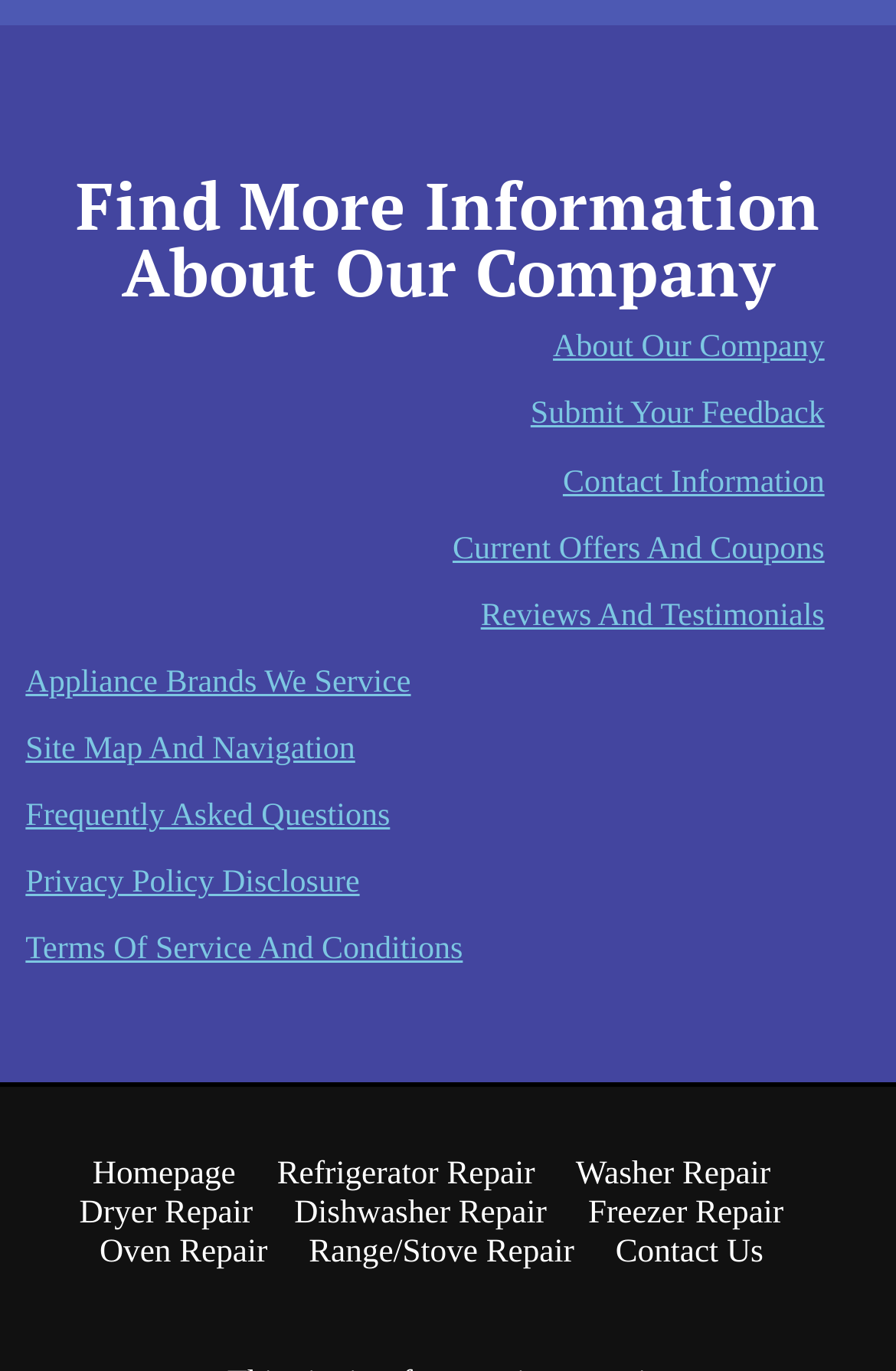Given the description of the UI element: "Dryer Repair", predict the bounding box coordinates in the form of [left, top, right, bottom], with each value being a float between 0 and 1.

[0.089, 0.872, 0.282, 0.899]